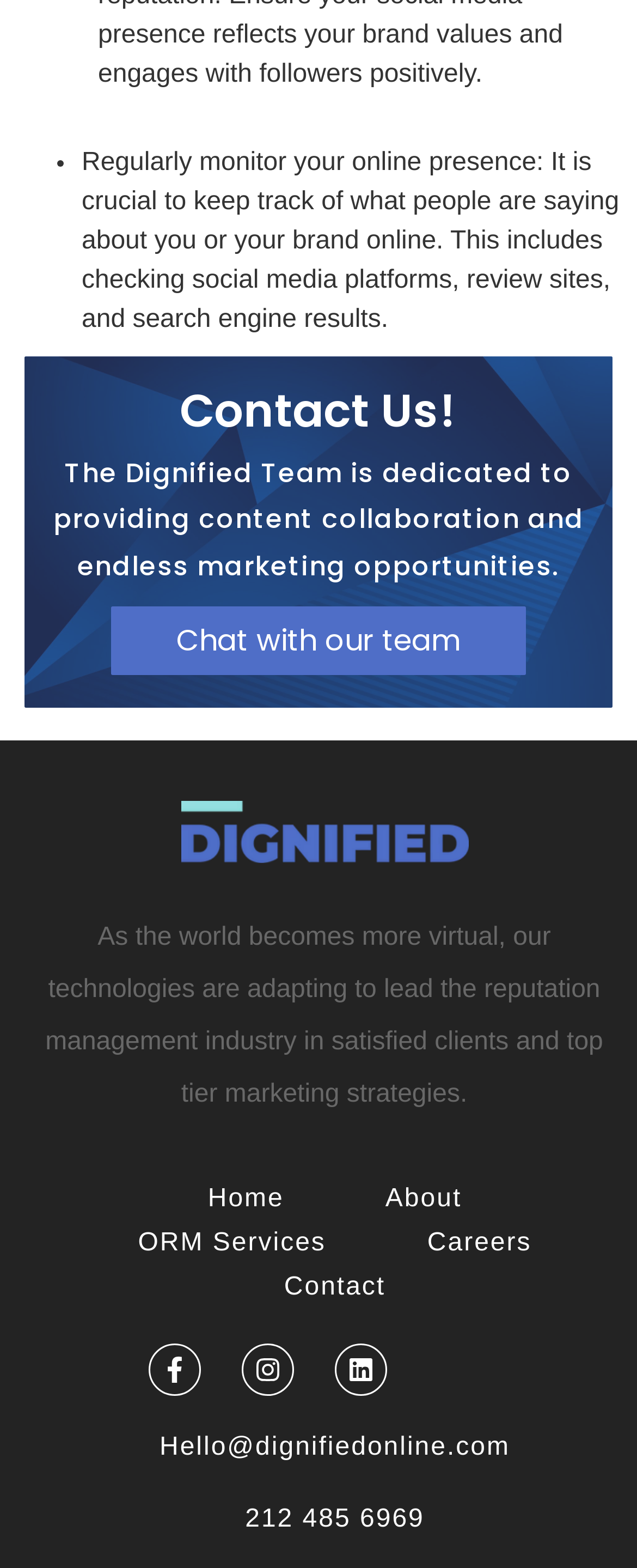What is the contact email address?
Please answer the question as detailed as possible.

The contact email address is provided at the bottom of the webpage, which is Hello@dignifiedonline.com, allowing users to reach out to the team for inquiries or support.